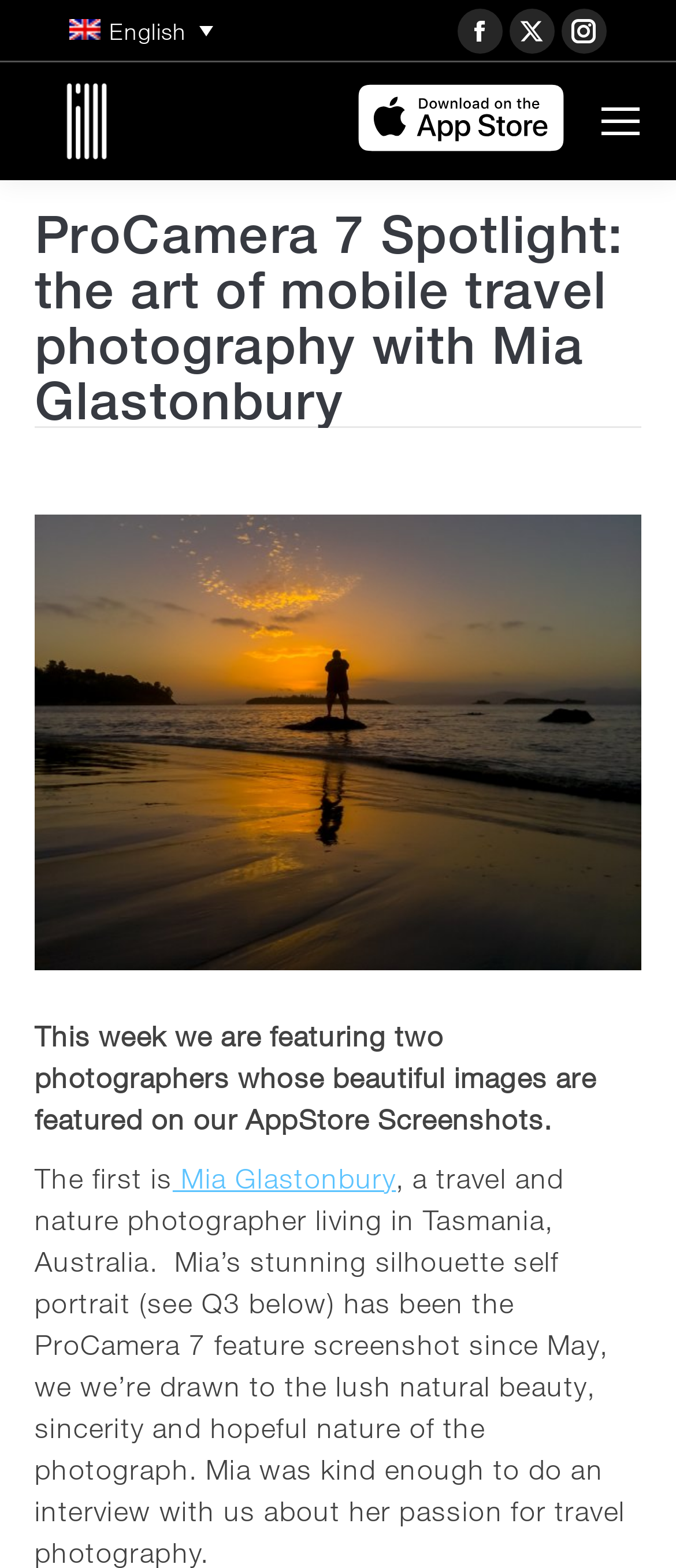Provide the bounding box coordinates for the area that should be clicked to complete the instruction: "learn about The Andrew W. Mellon's Foundation".

None